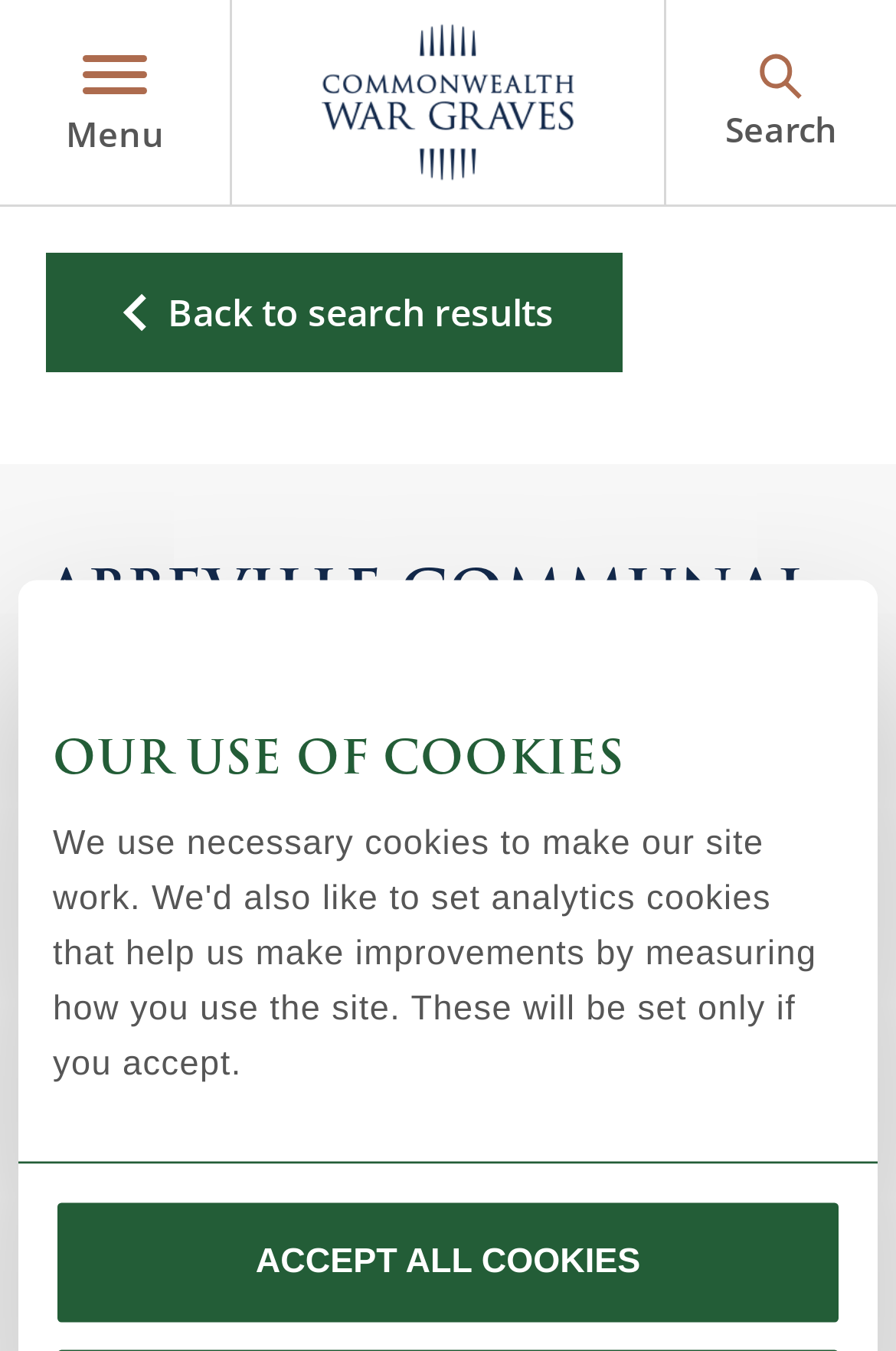Find the bounding box of the UI element described as: "Menu". The bounding box coordinates should be given as four float values between 0 and 1, i.e., [left, top, right, bottom].

[0.073, 0.037, 0.183, 0.115]